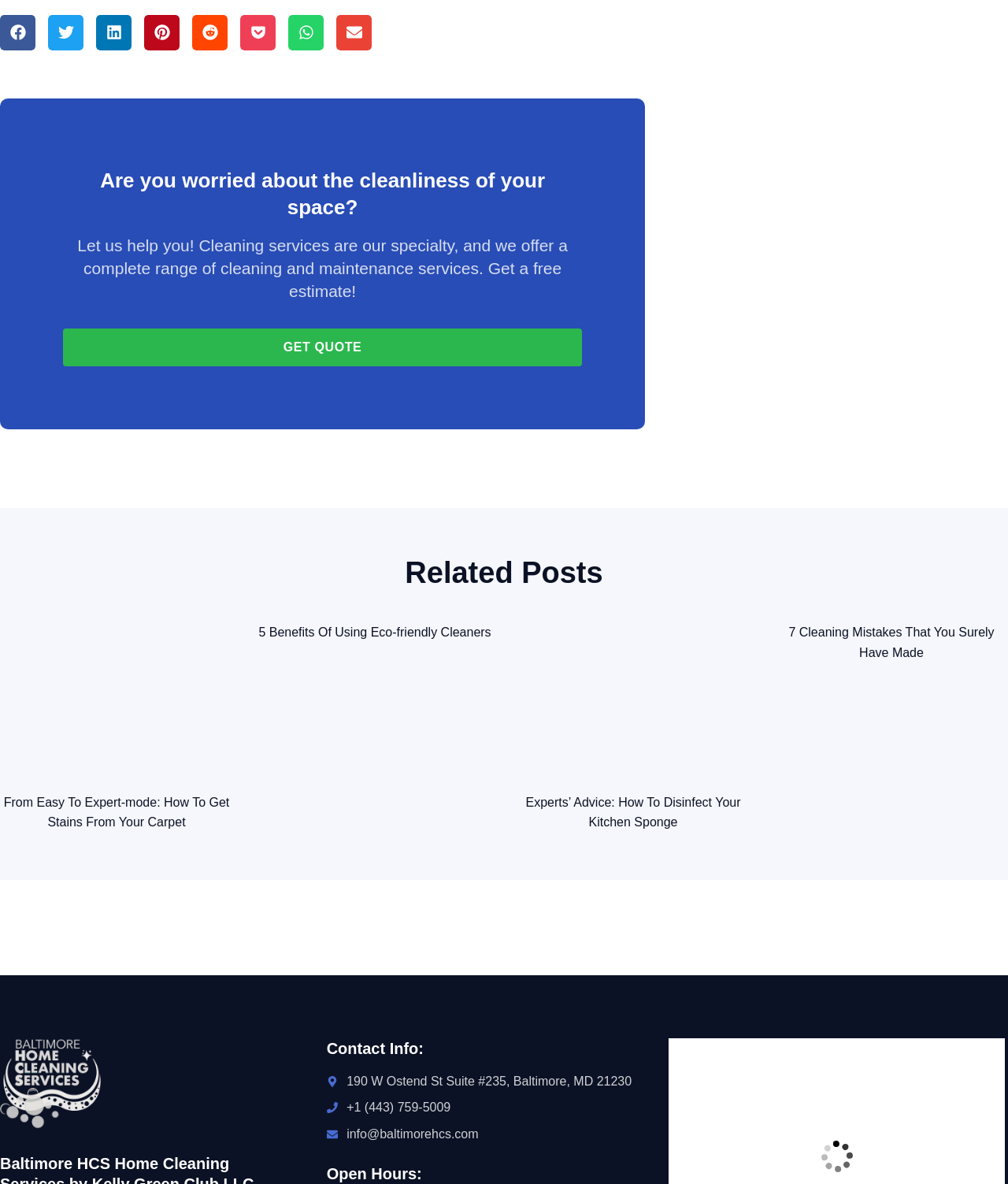Given the element description, predict the bounding box coordinates in the format (top-left x, top-left y, bottom-right x, bottom-right y), using floating point numbers between 0 and 1: aria-label="Share on pinterest"

[0.143, 0.013, 0.178, 0.042]